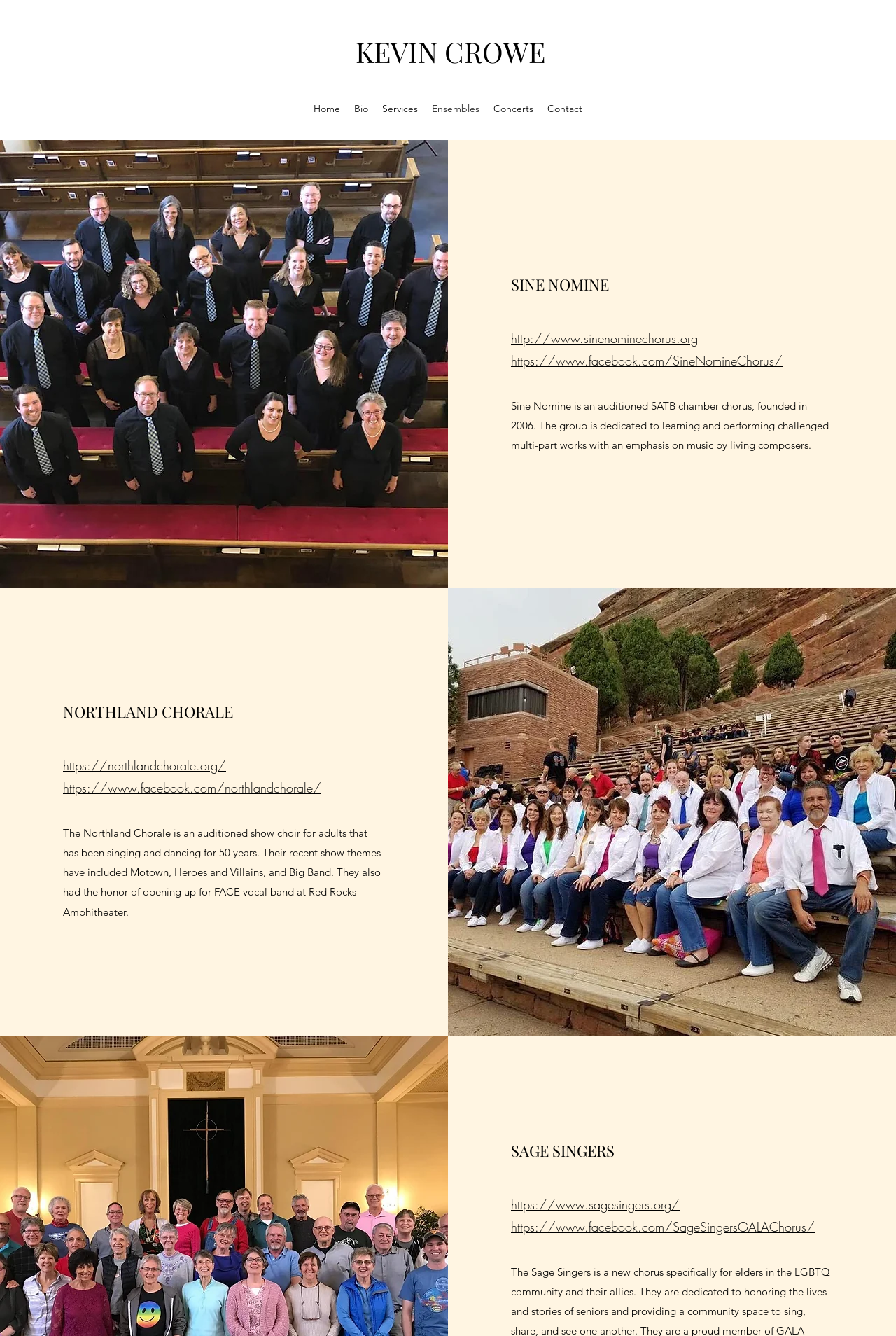What is the URL of the SAGE SINGERS website?
Using the image as a reference, give a one-word or short phrase answer.

https://www.sagesingers.org/